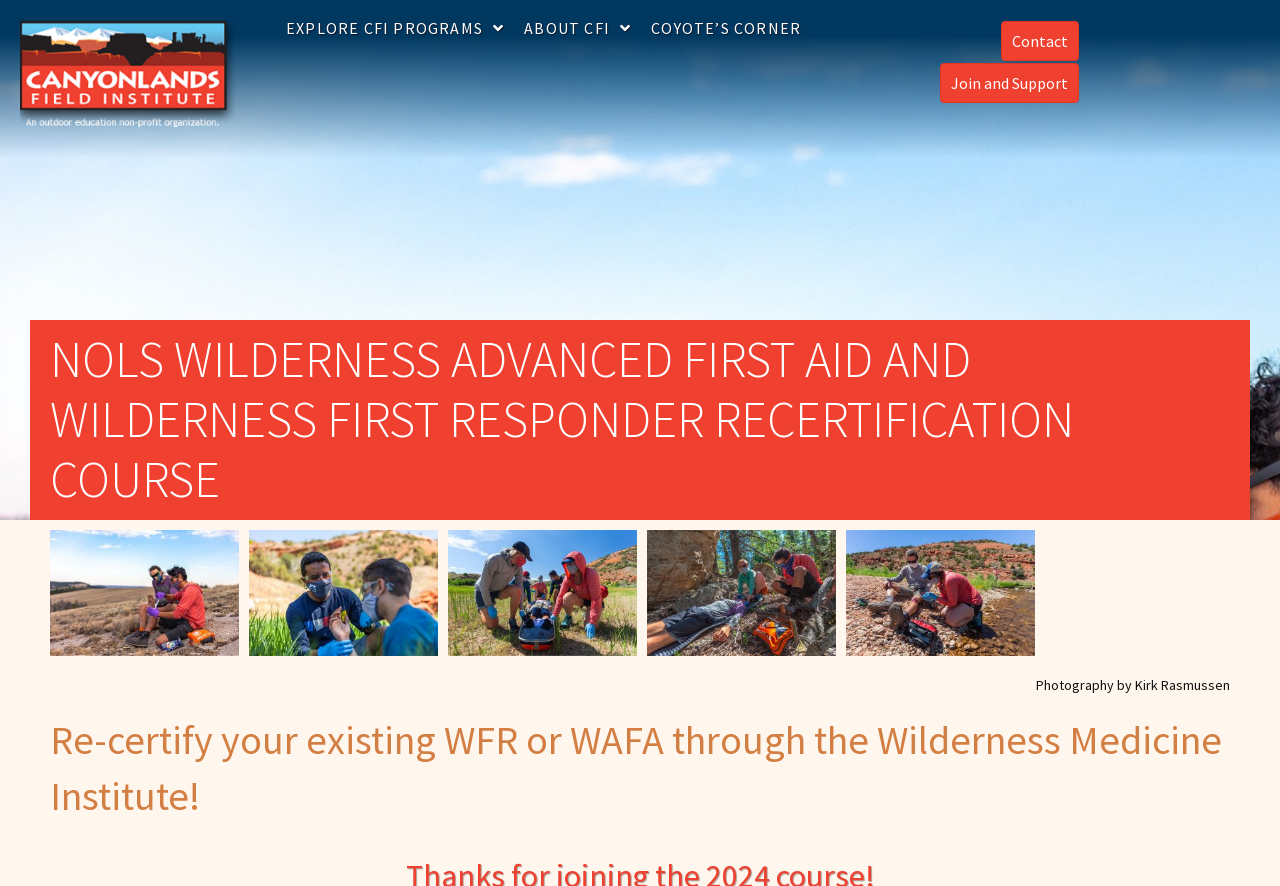Find the bounding box of the web element that fits this description: "Photo by Kirk Rasmussen".

[0.505, 0.598, 0.653, 0.74]